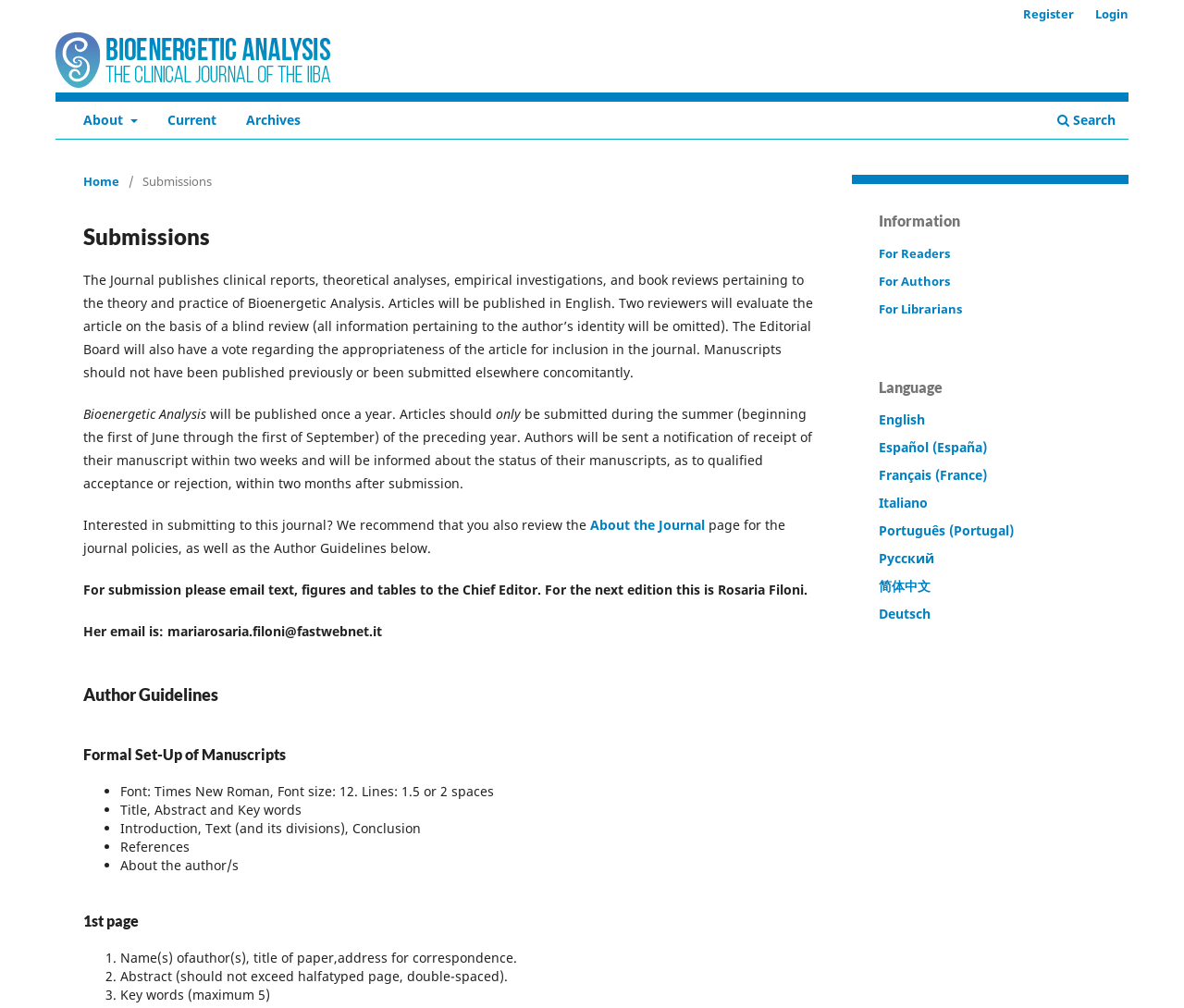Based on the element description "About the Journal", predict the bounding box coordinates of the UI element.

[0.498, 0.512, 0.595, 0.529]